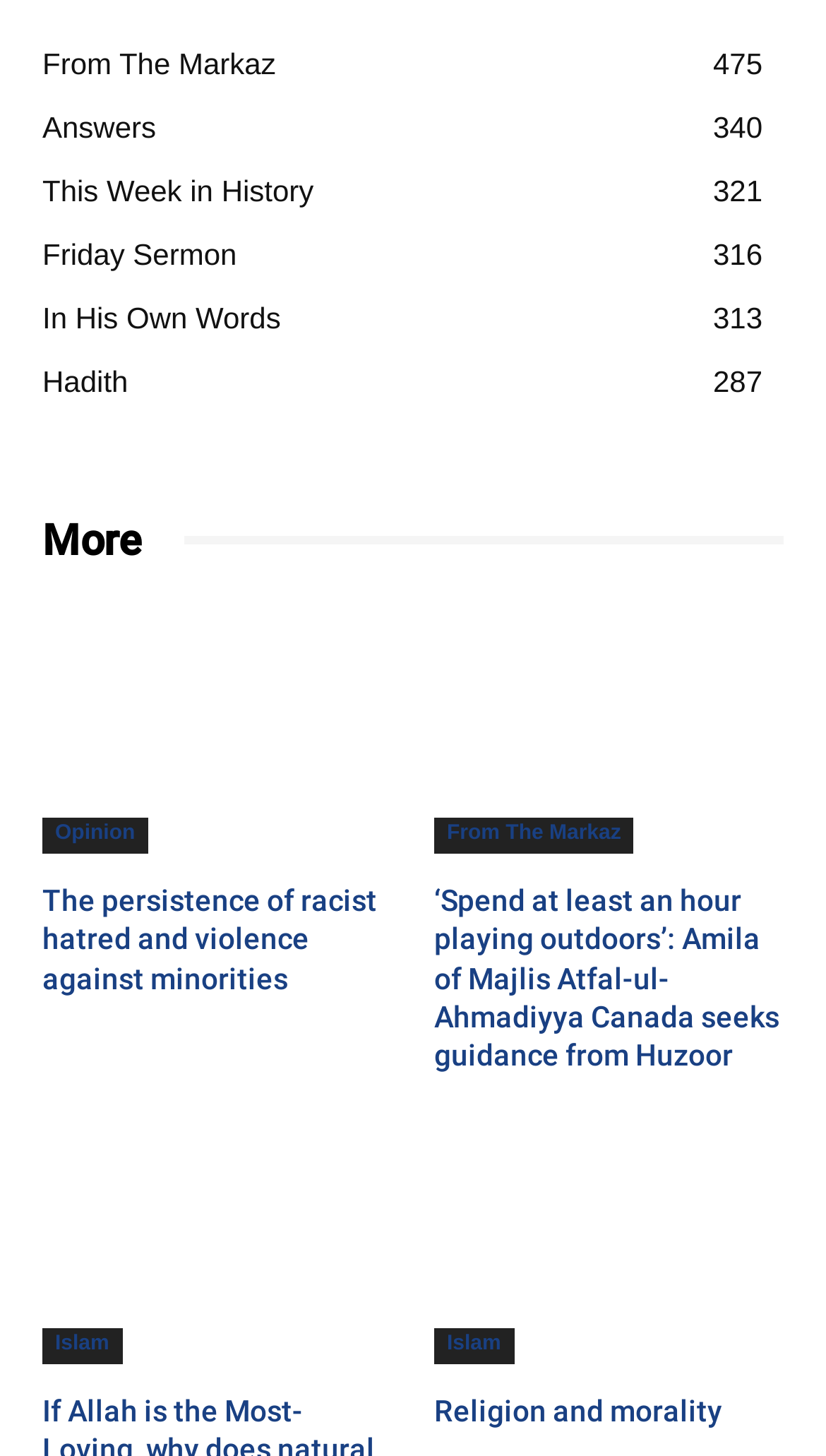Select the bounding box coordinates of the element I need to click to carry out the following instruction: "Read 'The persistence of racist hatred and violence against minorities'".

[0.051, 0.606, 0.474, 0.685]